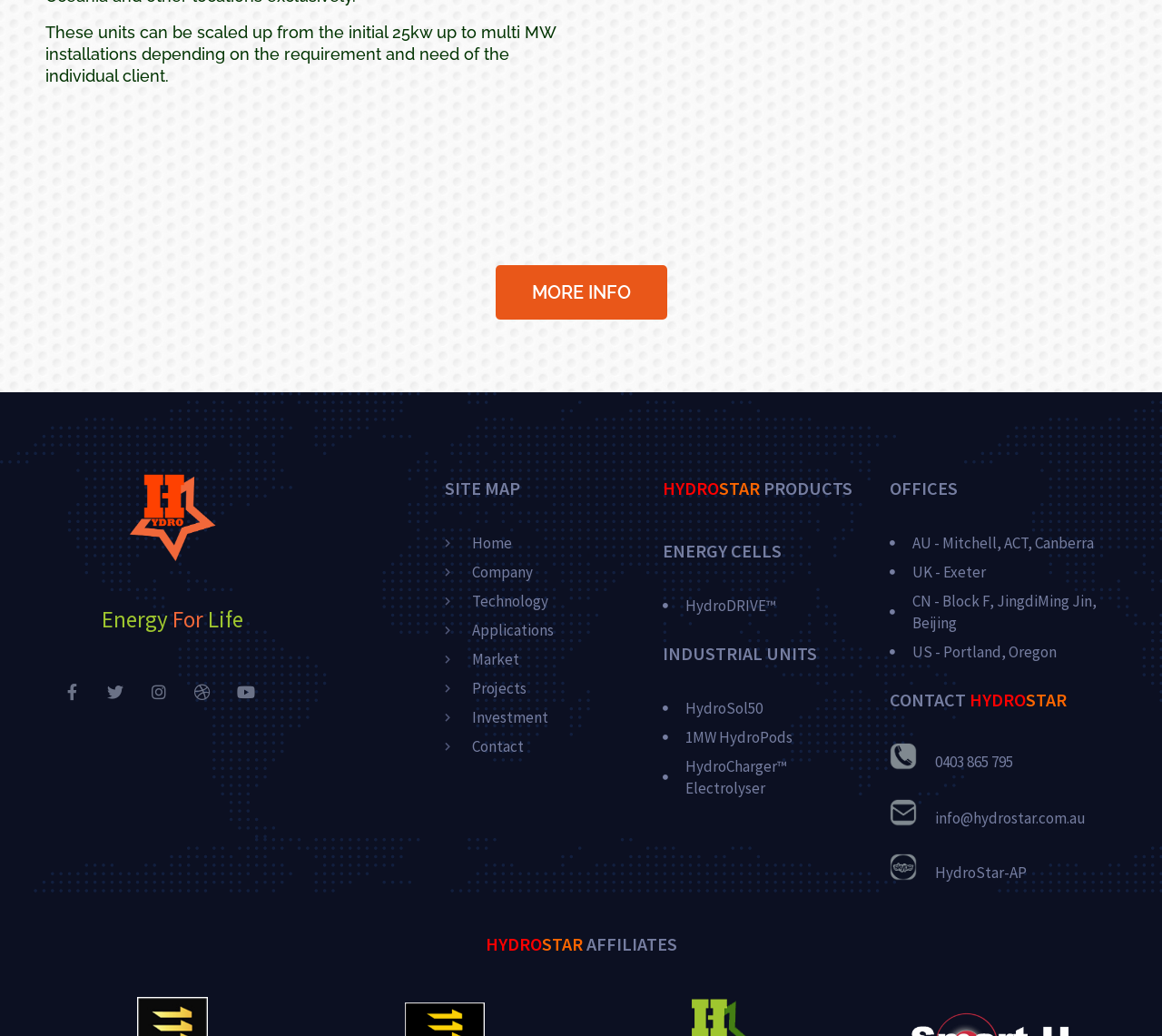Please identify the coordinates of the bounding box that should be clicked to fulfill this instruction: "Go to Home".

[0.383, 0.514, 0.5, 0.535]